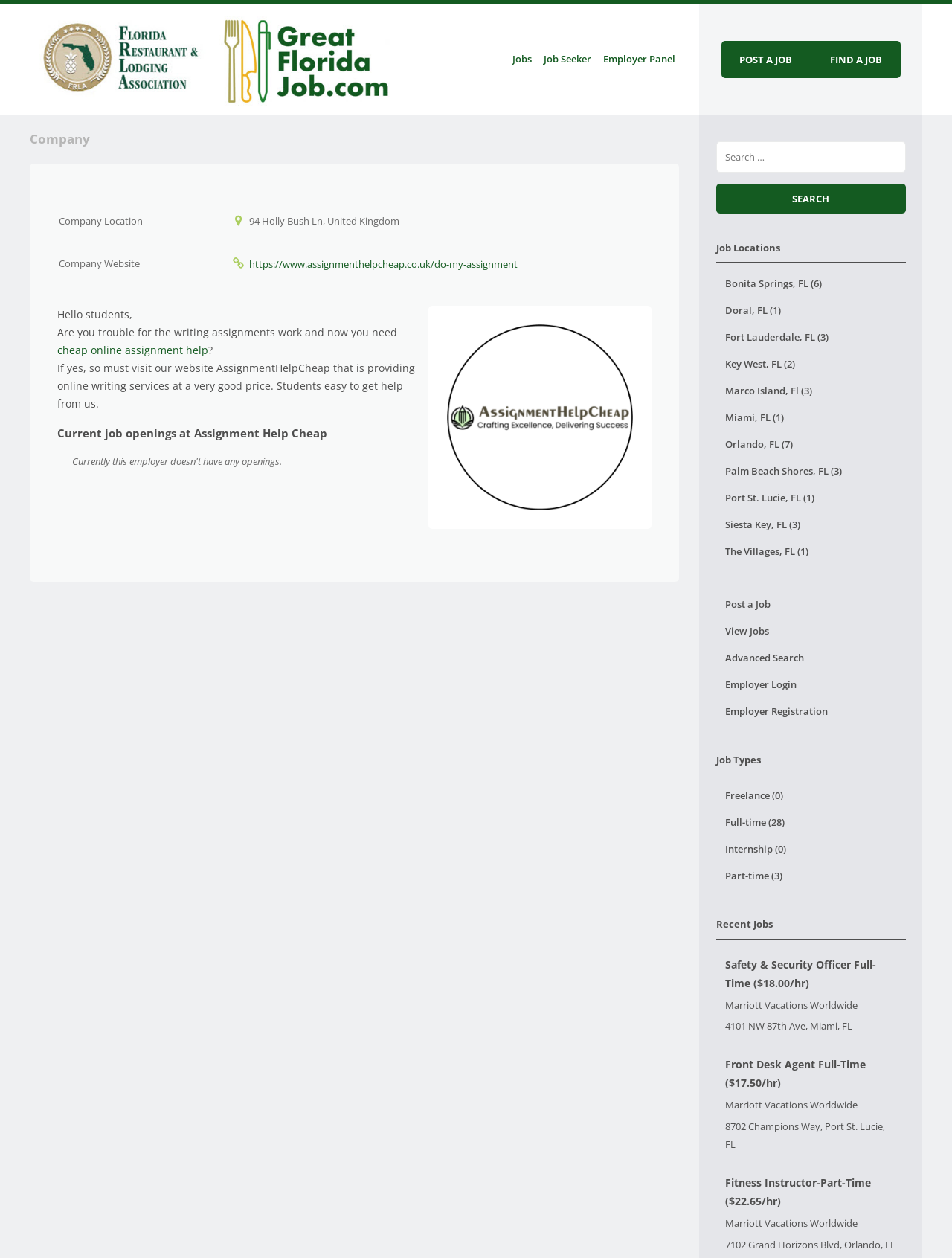Locate the bounding box coordinates of the element that should be clicked to execute the following instruction: "Search for a job".

[0.752, 0.112, 0.951, 0.17]